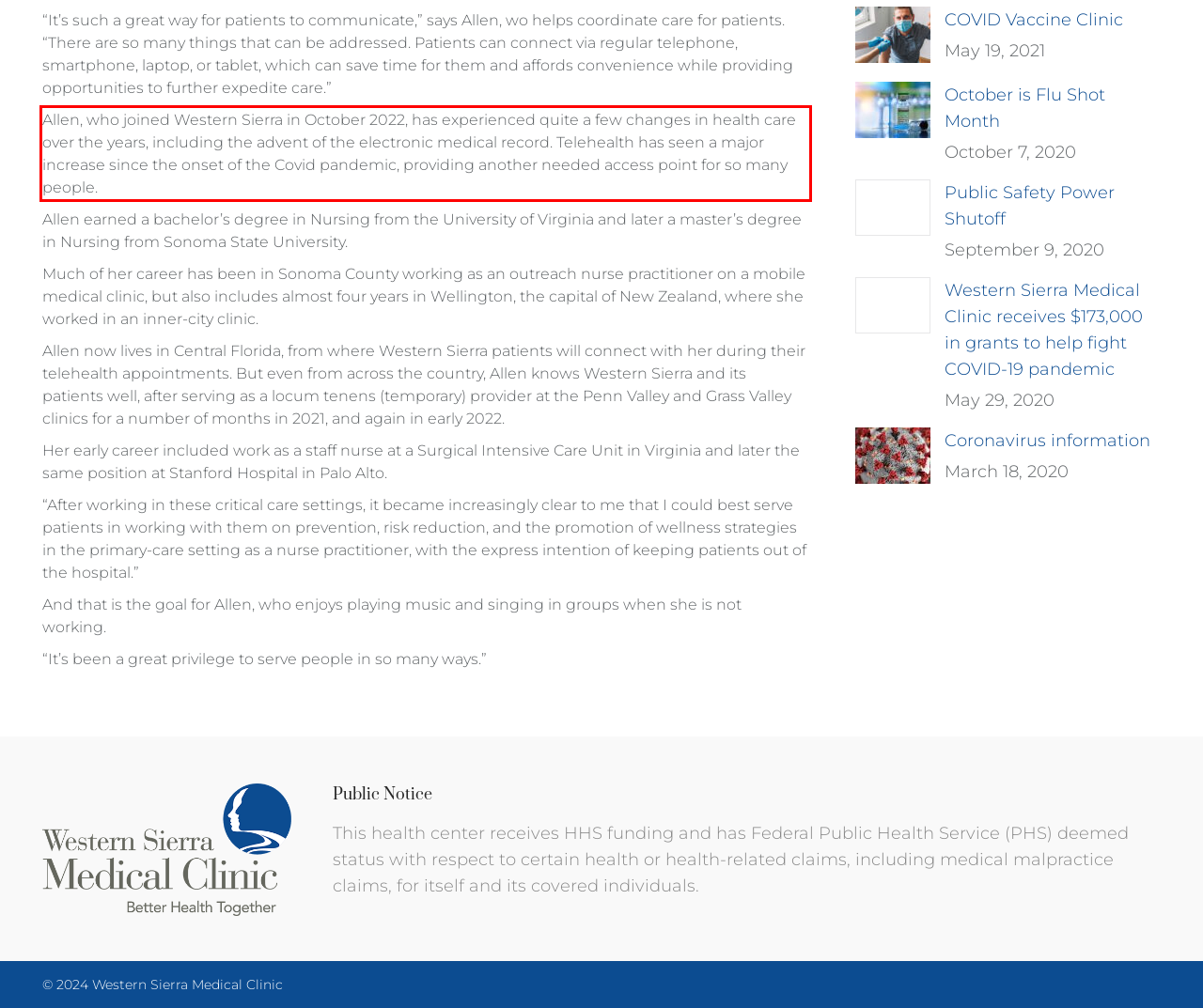You are provided with a screenshot of a webpage featuring a red rectangle bounding box. Extract the text content within this red bounding box using OCR.

Allen, who joined Western Sierra in October 2022, has experienced quite a few changes in health care over the years, including the advent of the electronic medical record. Telehealth has seen a major increase since the onset of the Covid pandemic, providing another needed access point for so many people.